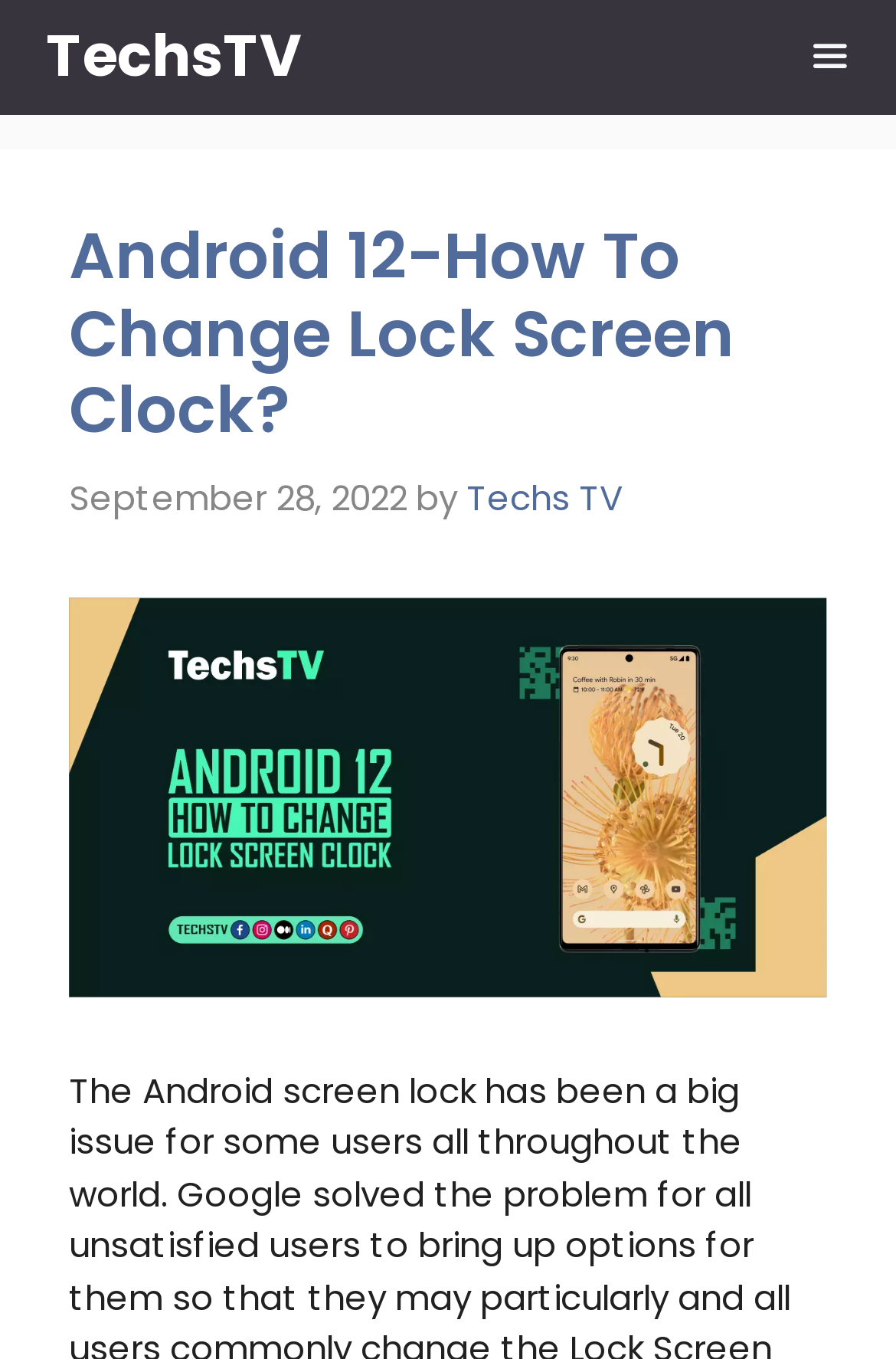Can you give a detailed response to the following question using the information from the image? What is the topic of the article?

I found the topic of the article by looking at the heading element in the header section, which contains the text 'Android 12-How To Change Lock Screen Clock?', indicating that the article is about changing the lock screen clock in Android 12.